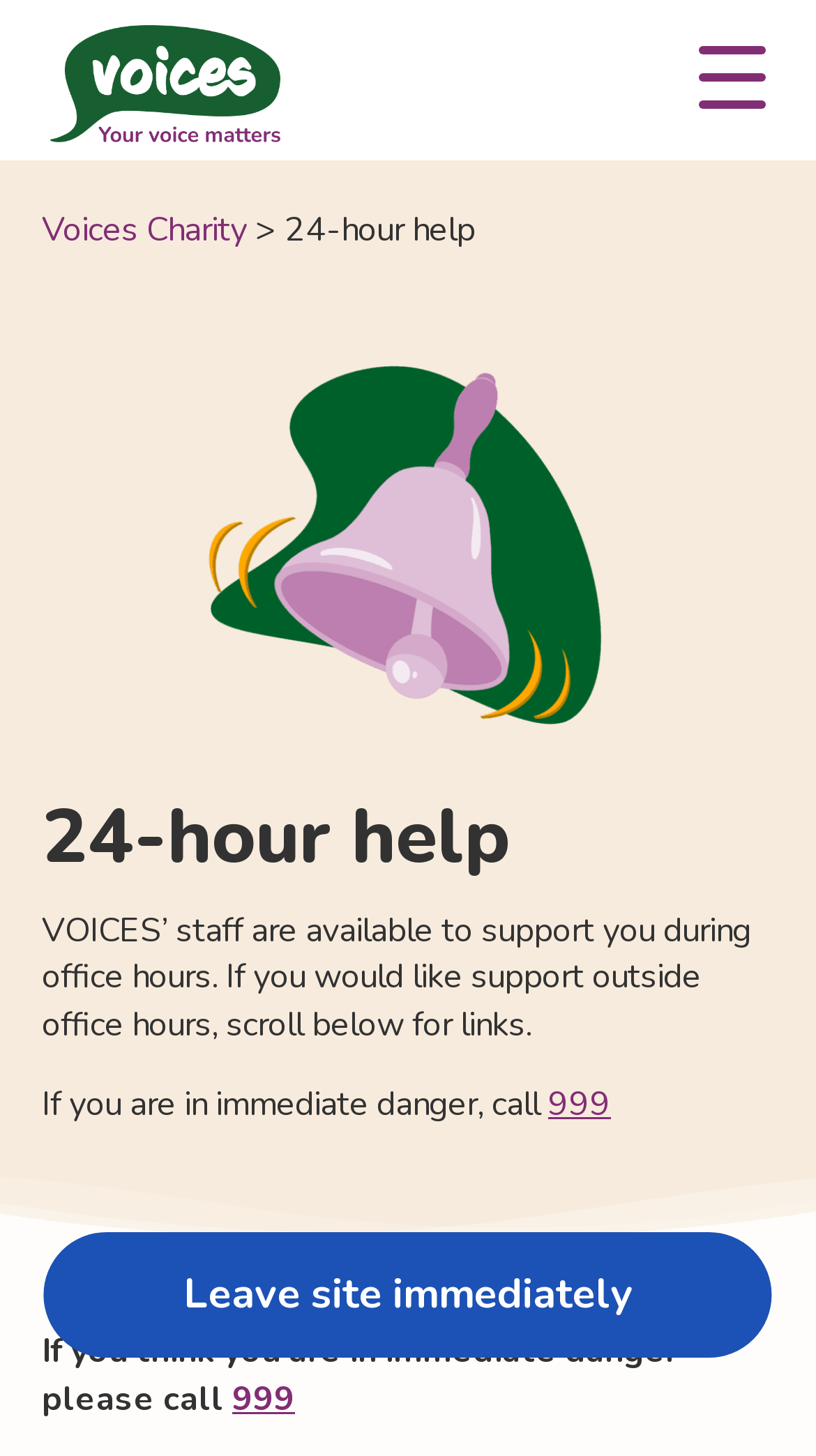From the image, can you give a detailed response to the question below:
How many links are available on the page?

There are at least three links on the page: 'VOICES_YVM_Colour-06', 'Voices Charity', and '999'. There may be additional links not immediately visible.